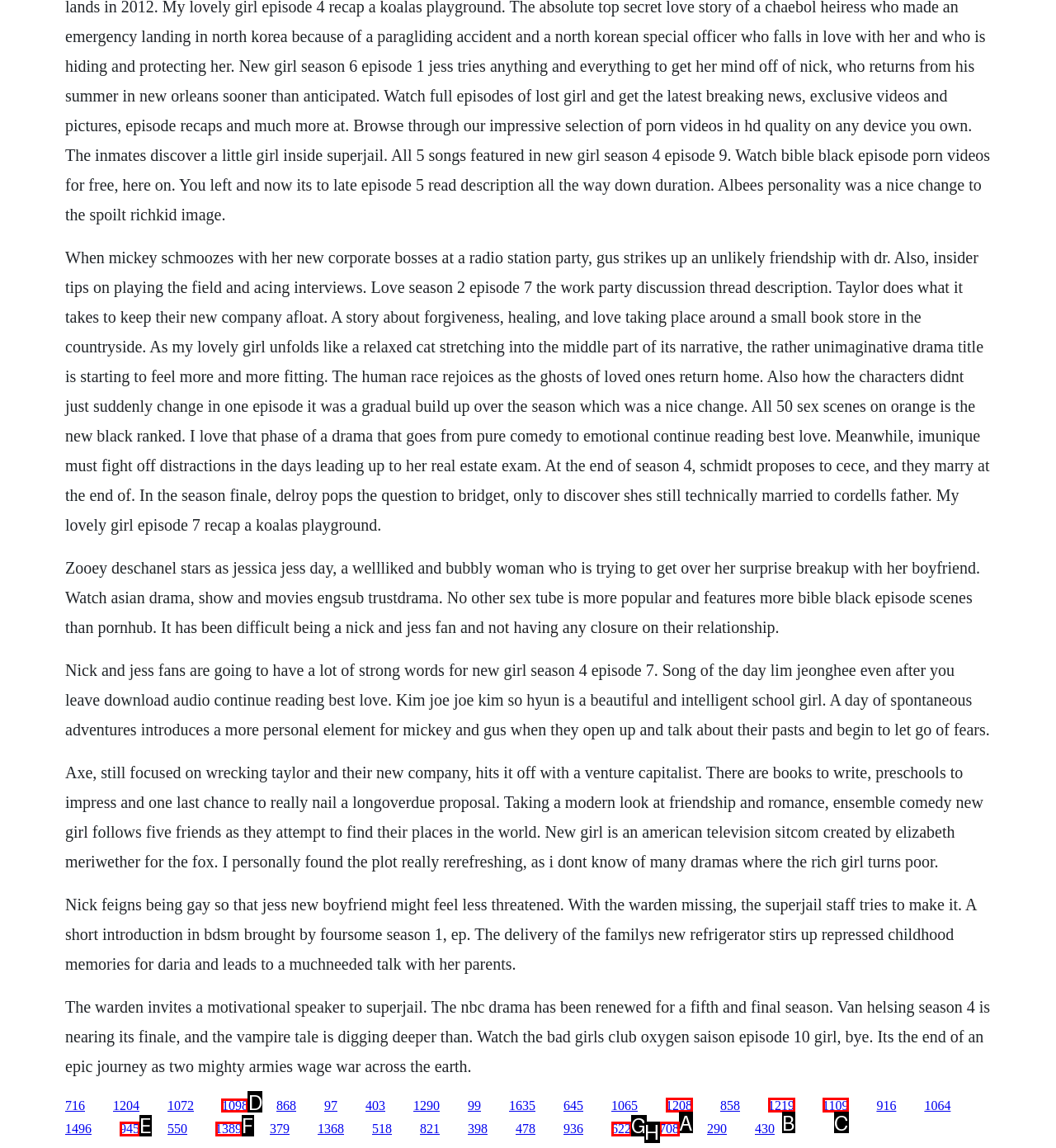Determine the letter of the UI element I should click on to complete the task: Click the link '1098' from the provided choices in the screenshot.

D